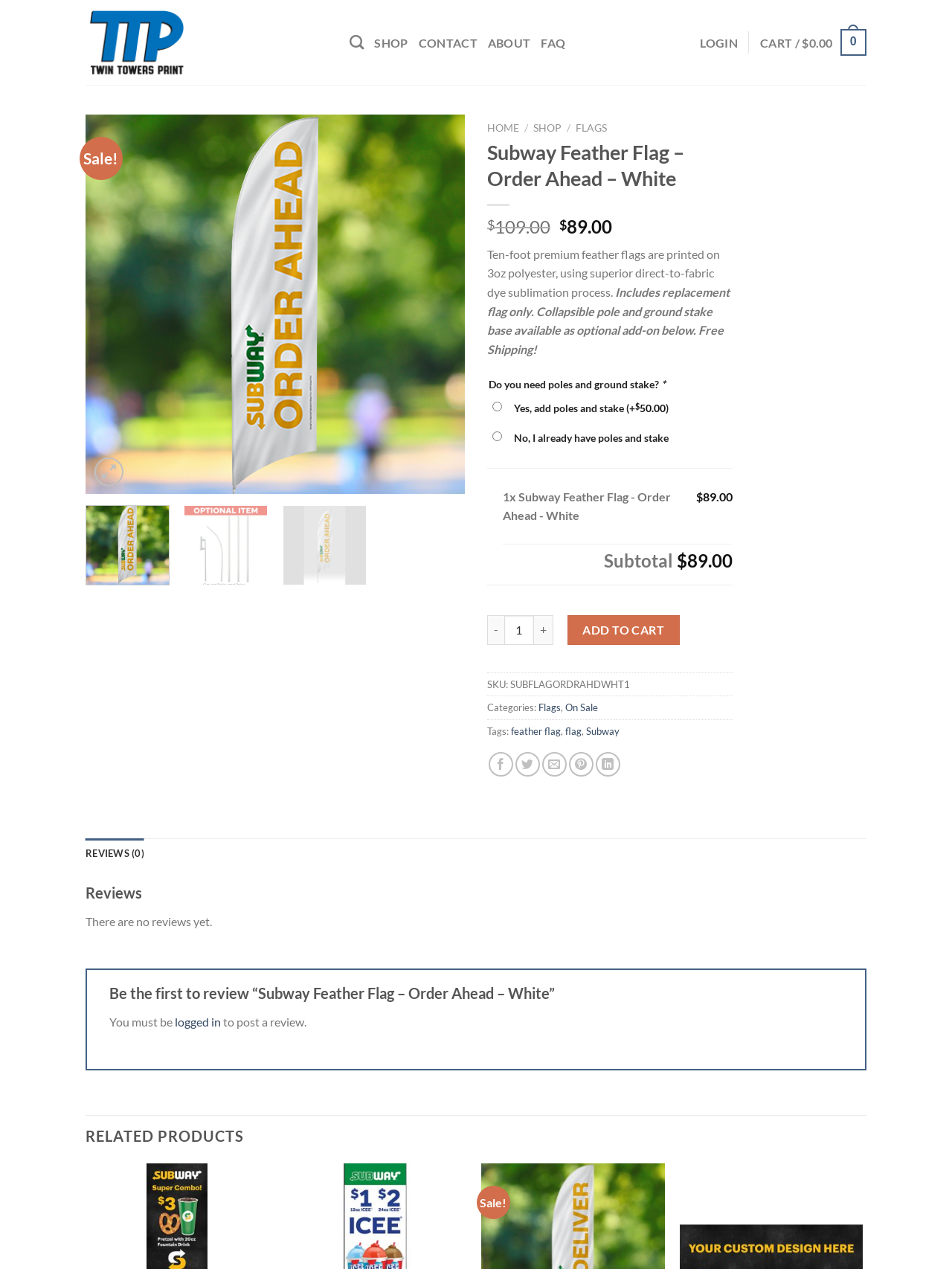Can you find and provide the title of the webpage?

Subway Feather Flag – Order Ahead – White